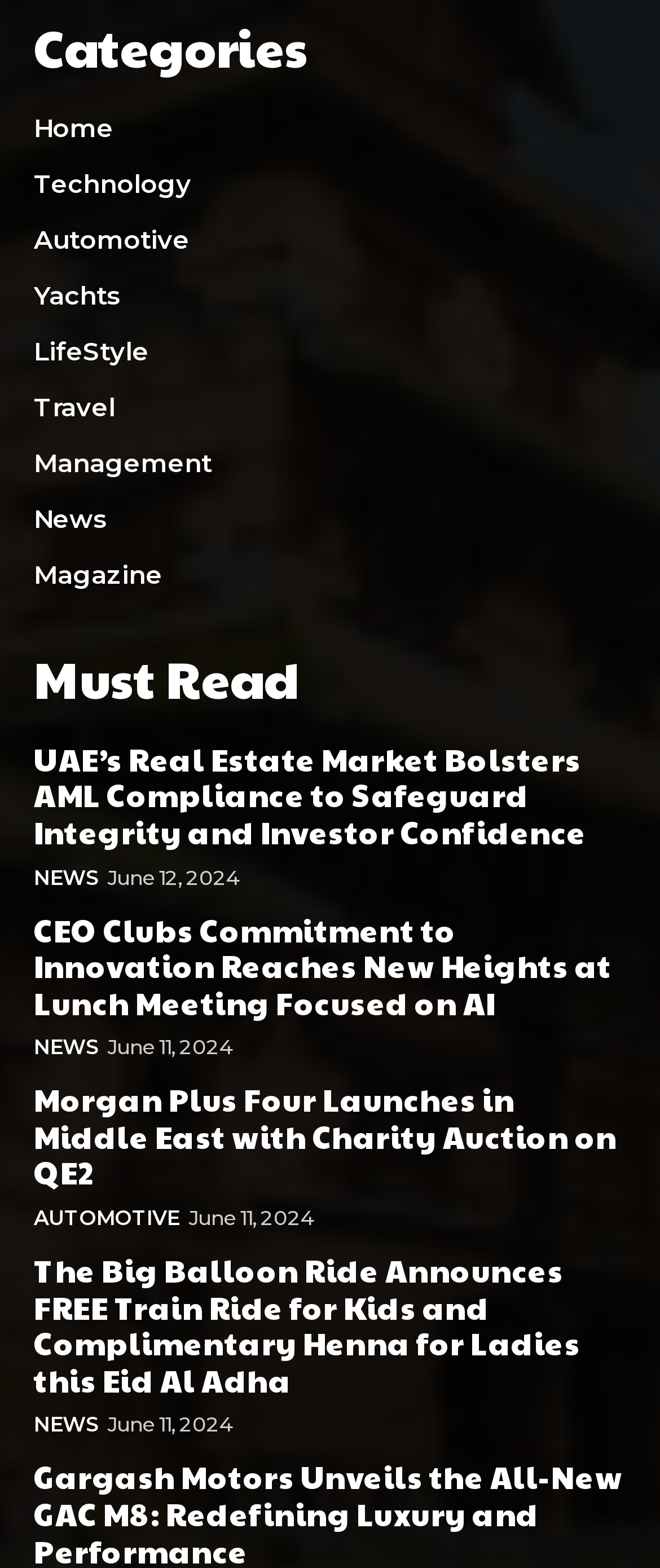What is the date of the second news article?
Refer to the image and answer the question using a single word or phrase.

June 11, 2024